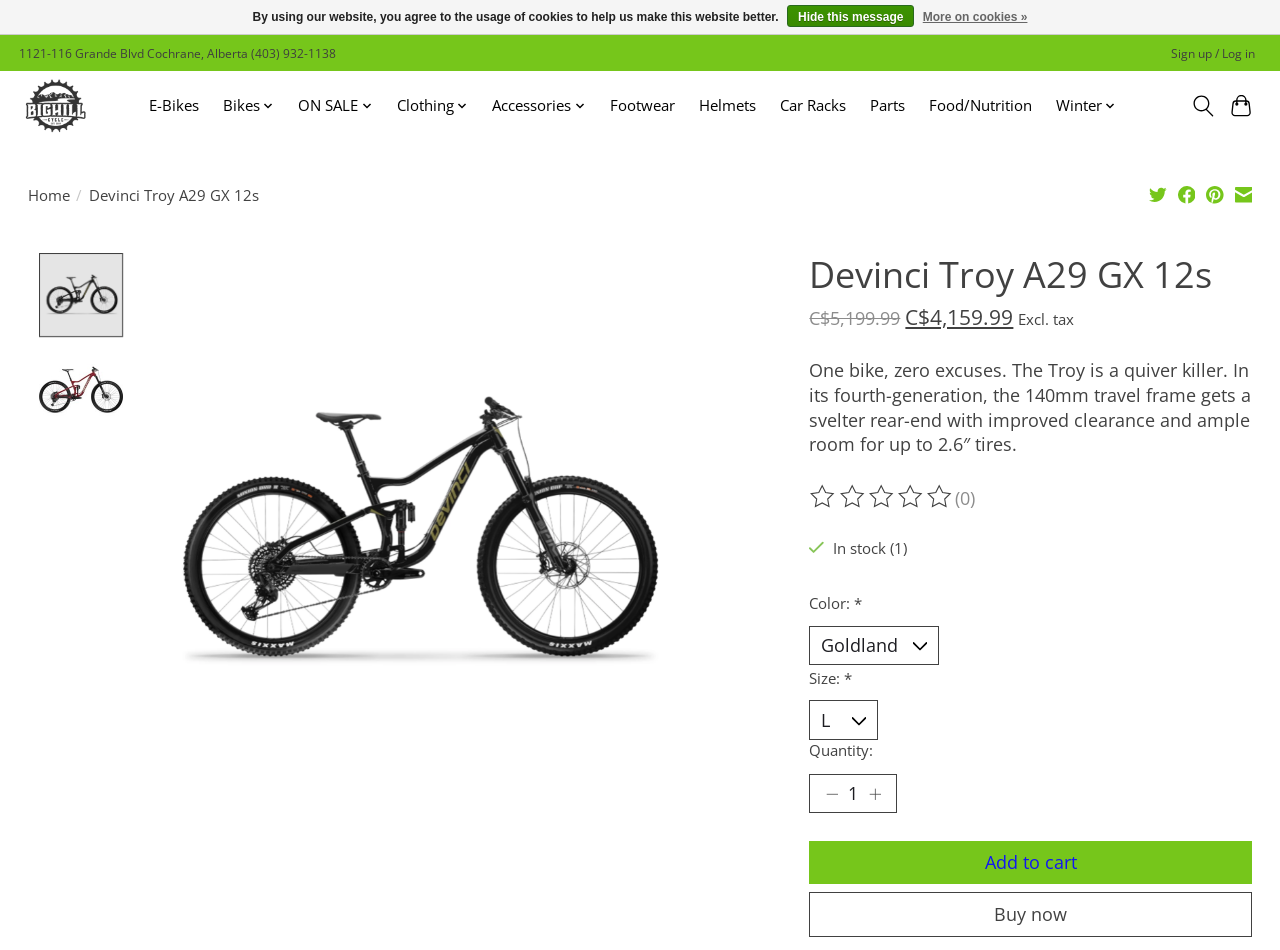Examine the screenshot and answer the question in as much detail as possible: Is the Devinci Troy A29 GX 12s bike in stock?

I found the availability of the bike by looking at the product information section, where it says 'In stock (1)', indicating that the bike is available.